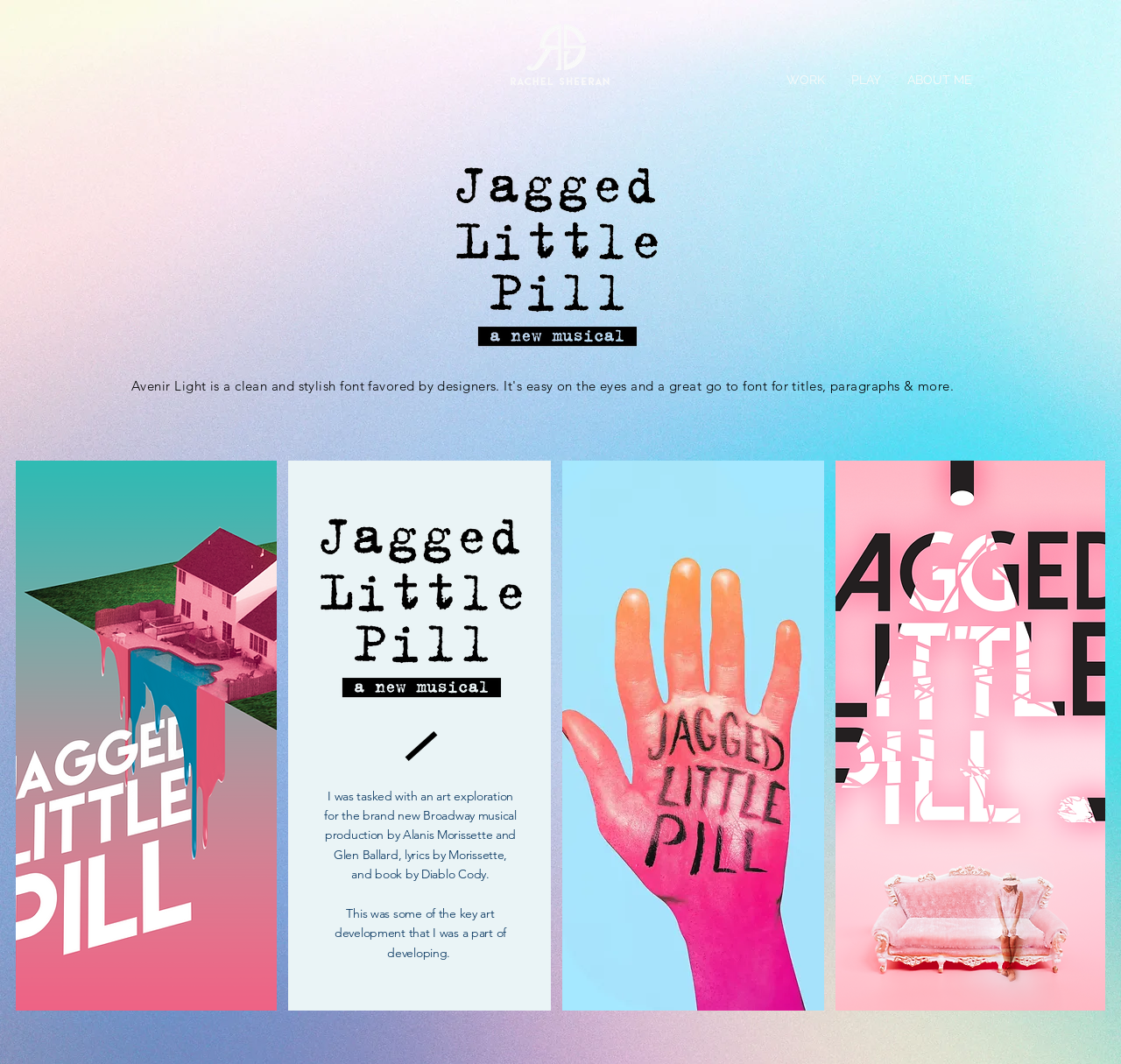What is the musical production about?
Using the image, provide a detailed and thorough answer to the question.

I found the answer by reading the StaticText element with the bounding box coordinates [0.289, 0.74, 0.461, 0.829] which mentions 'the brand new Broadway musical production by Alanis Morissette and Glen Ballard'.